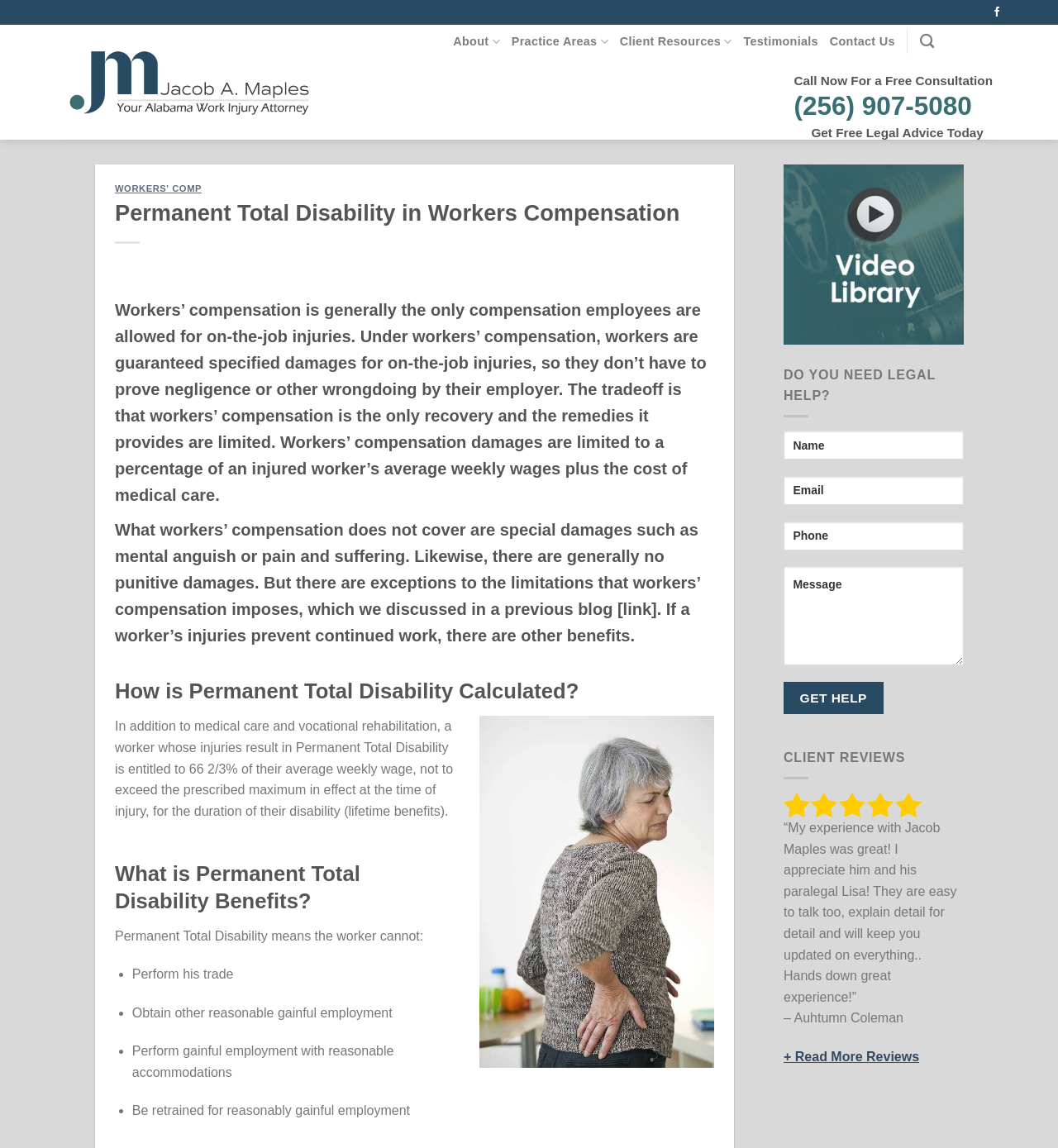What is the purpose of the contact form?
Using the information from the image, answer the question thoroughly.

The contact form is located in the section 'DO YOU NEED LEGAL HELP?' and has fields for name, email, phone, and message, indicating that its purpose is to allow users to reach out for legal help or consultation.